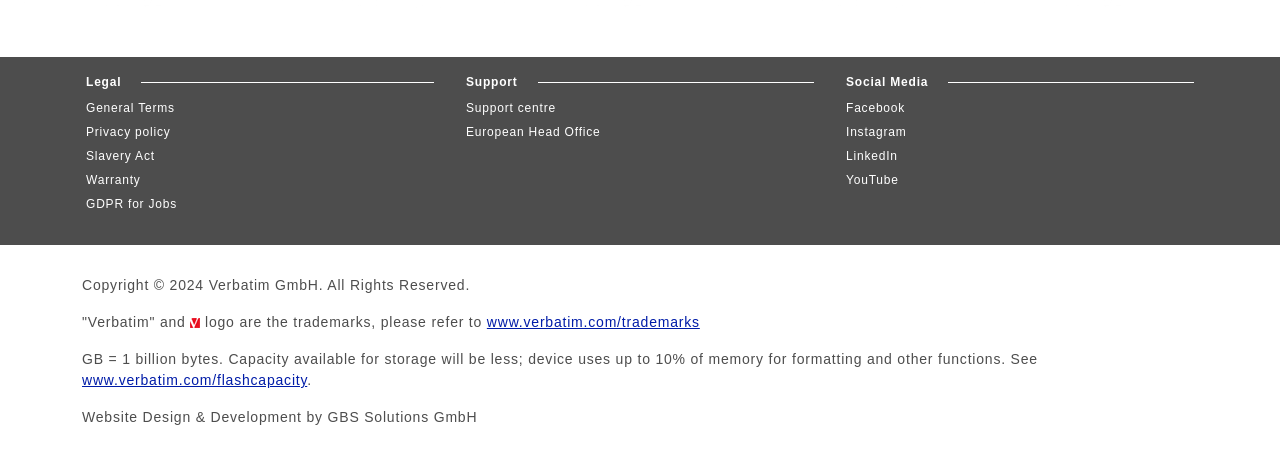Please specify the bounding box coordinates of the region to click in order to perform the following instruction: "Check flash capacity information".

[0.064, 0.785, 0.24, 0.819]